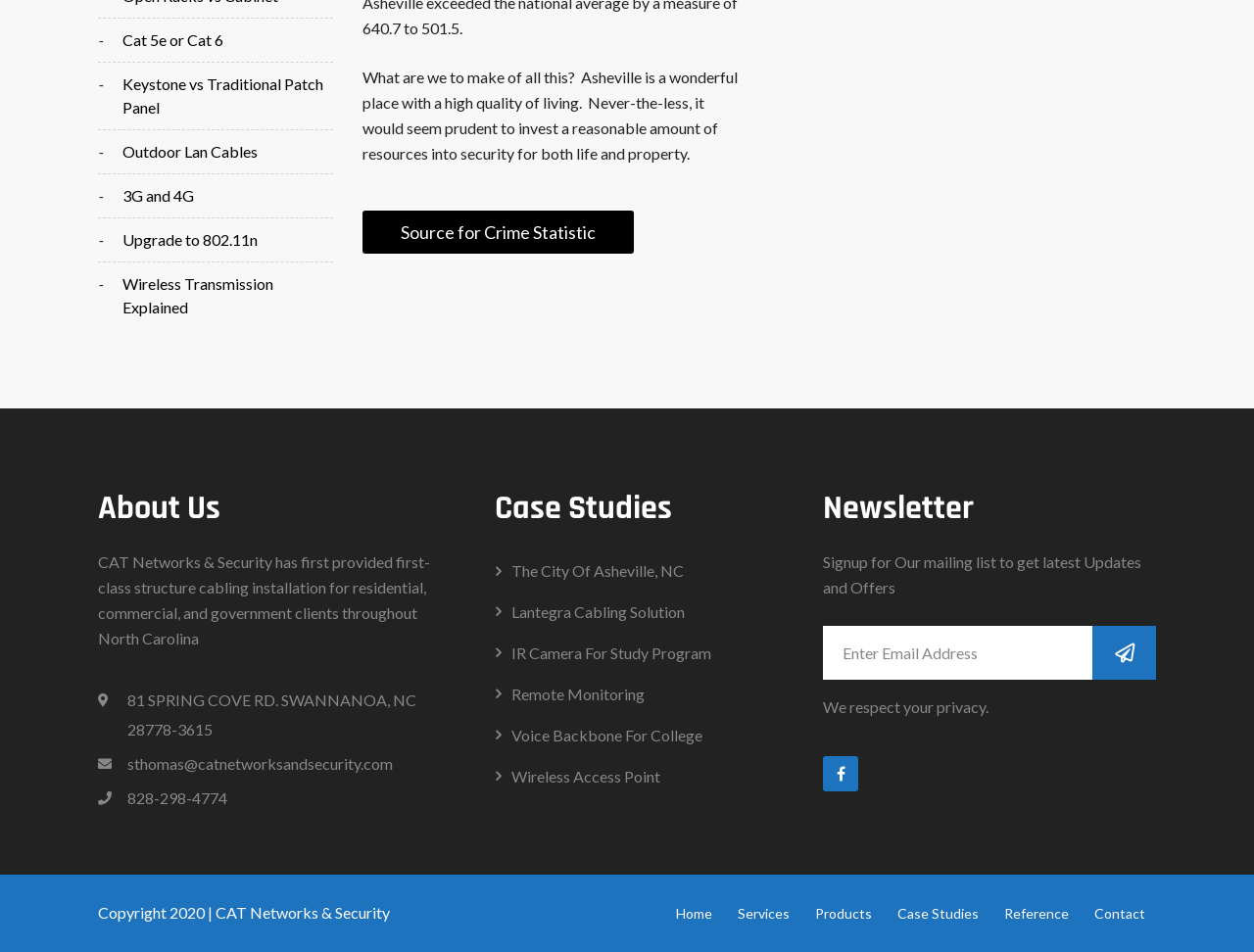What is the purpose of the textbox in the 'Newsletter' section?
Please provide a detailed and thorough answer to the question.

I analyzed the 'Newsletter' section and found a textbox with a label 'Enter Email Address' which suggests that the purpose of this textbox is to allow users to sign up for the newsletter by entering their email address.